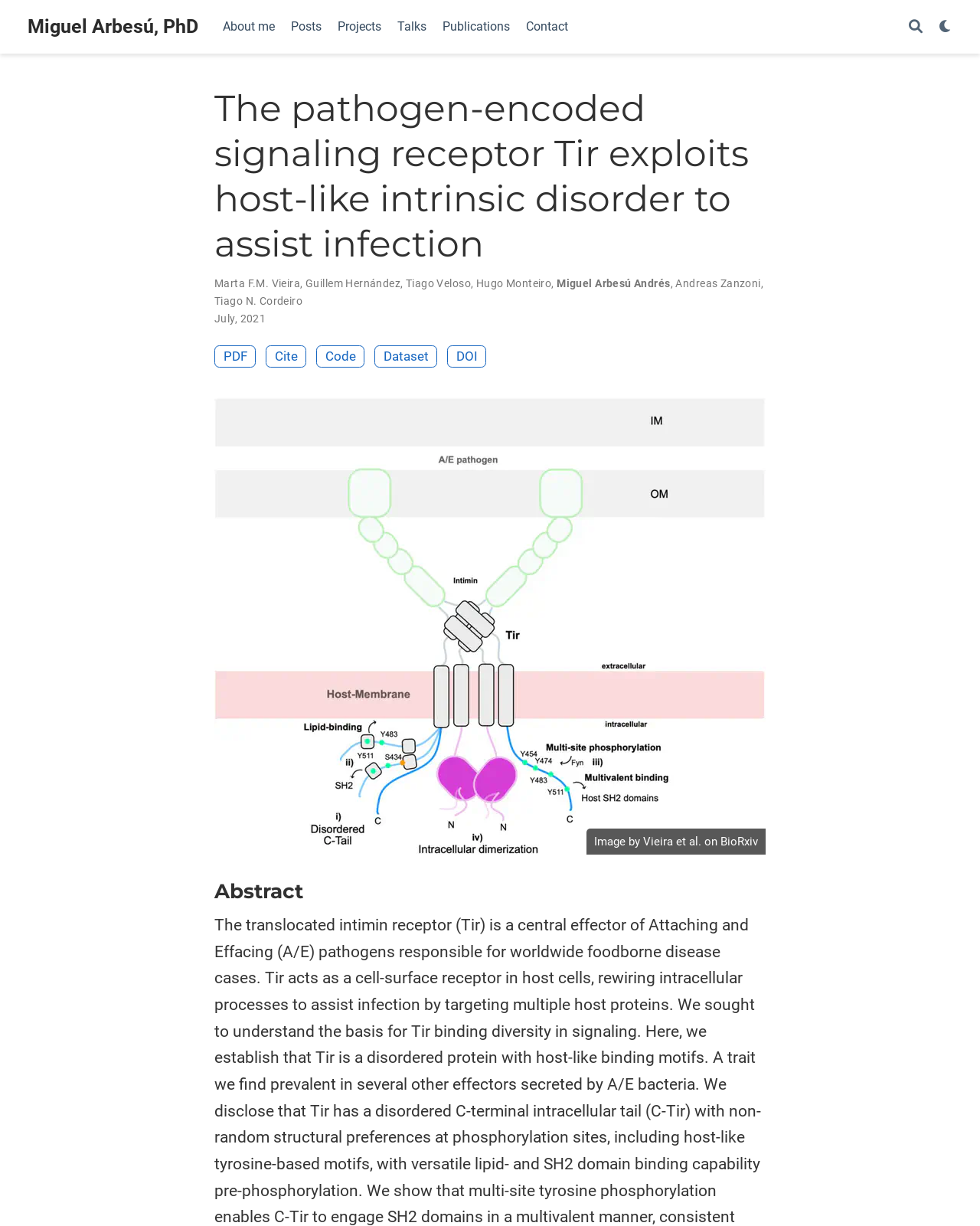Identify the bounding box coordinates of the clickable section necessary to follow the following instruction: "View author's profile". The coordinates should be presented as four float numbers from 0 to 1, i.e., [left, top, right, bottom].

[0.028, 0.009, 0.202, 0.035]